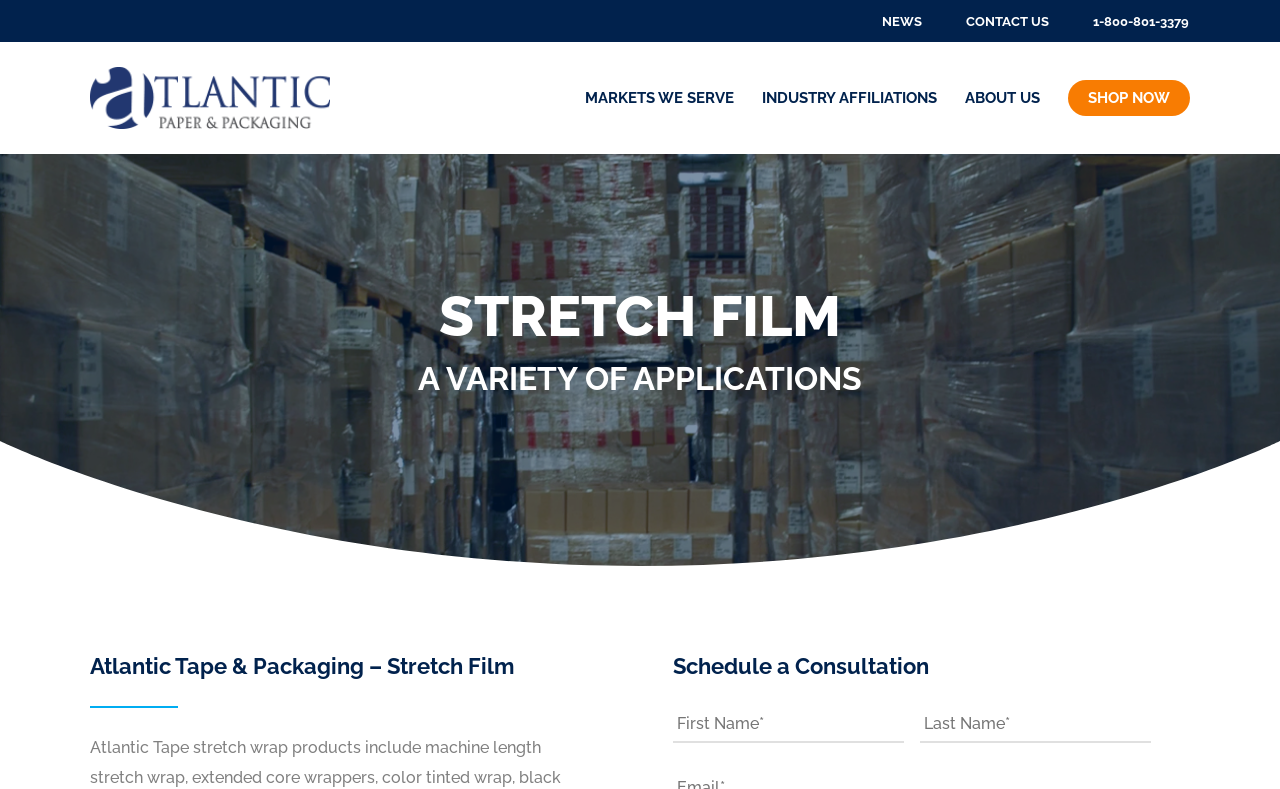Please identify the bounding box coordinates for the region that you need to click to follow this instruction: "Click on NEWS".

[0.689, 0.013, 0.72, 0.037]